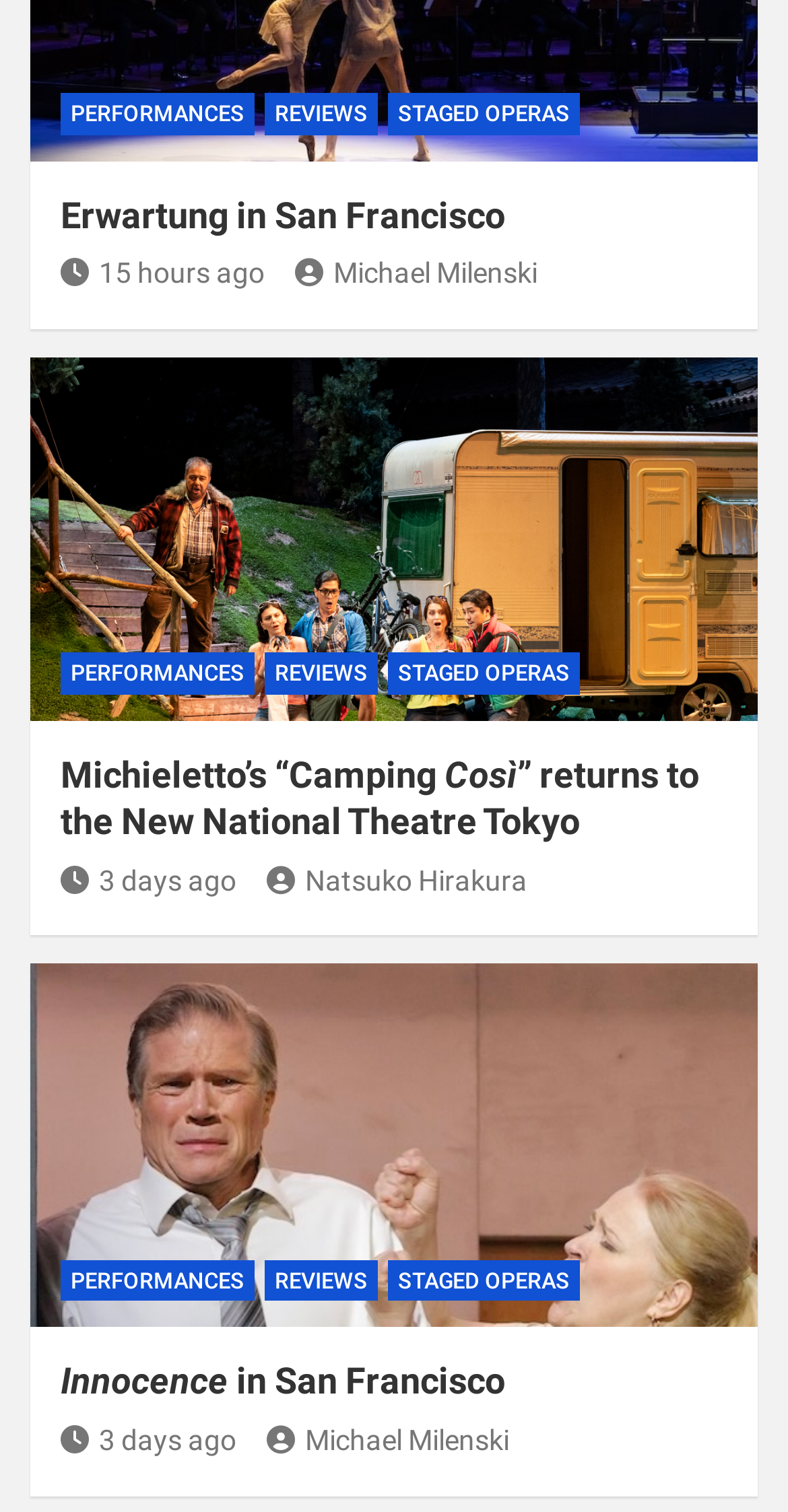Please specify the bounding box coordinates of the element that should be clicked to execute the given instruction: 'View the latest news from 15 hours ago'. Ensure the coordinates are four float numbers between 0 and 1, expressed as [left, top, right, bottom].

[0.077, 0.17, 0.336, 0.191]